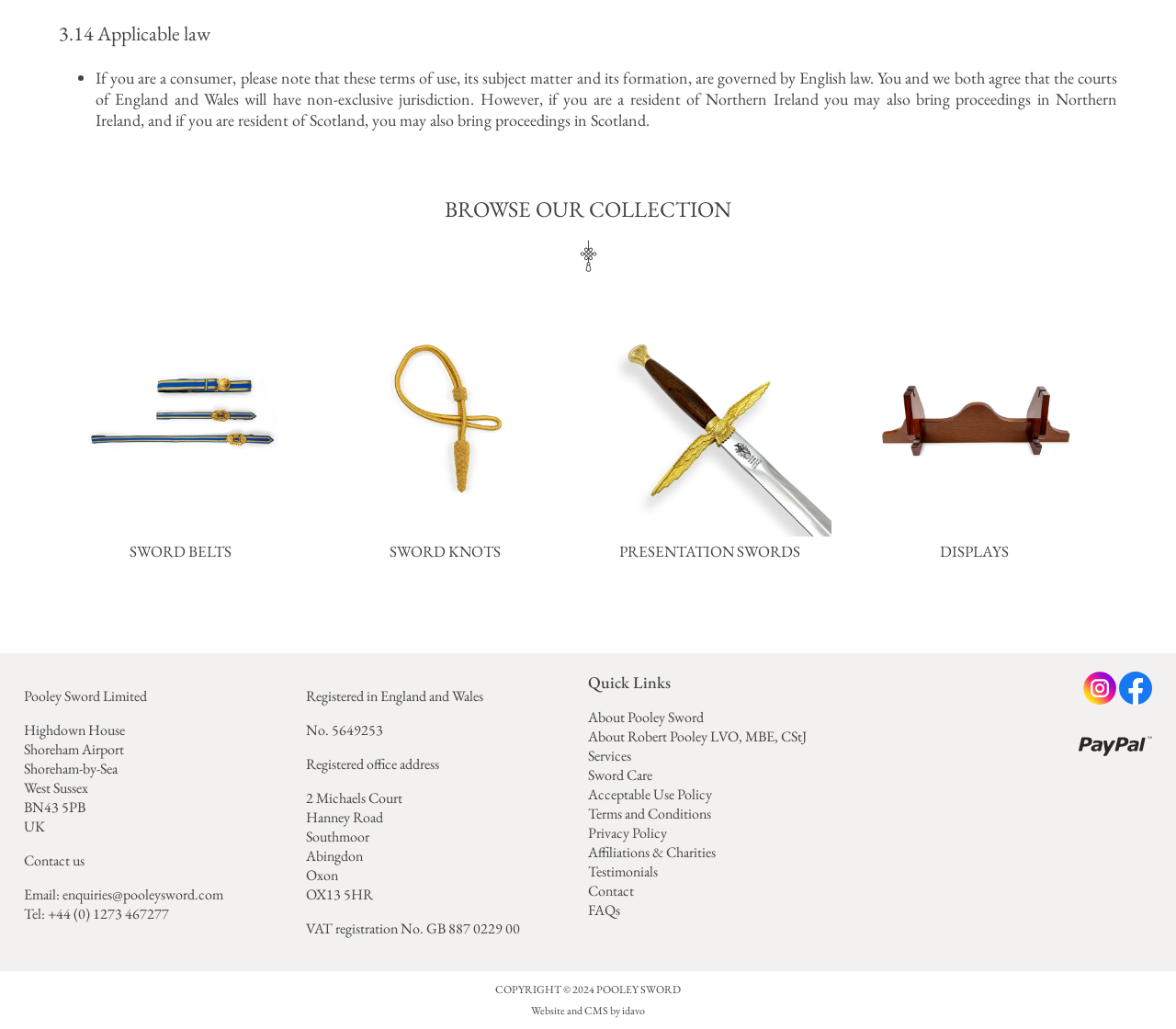Locate the bounding box coordinates of the clickable region to complete the following instruction: "Click on Sword Belts."

[0.05, 0.505, 0.257, 0.545]